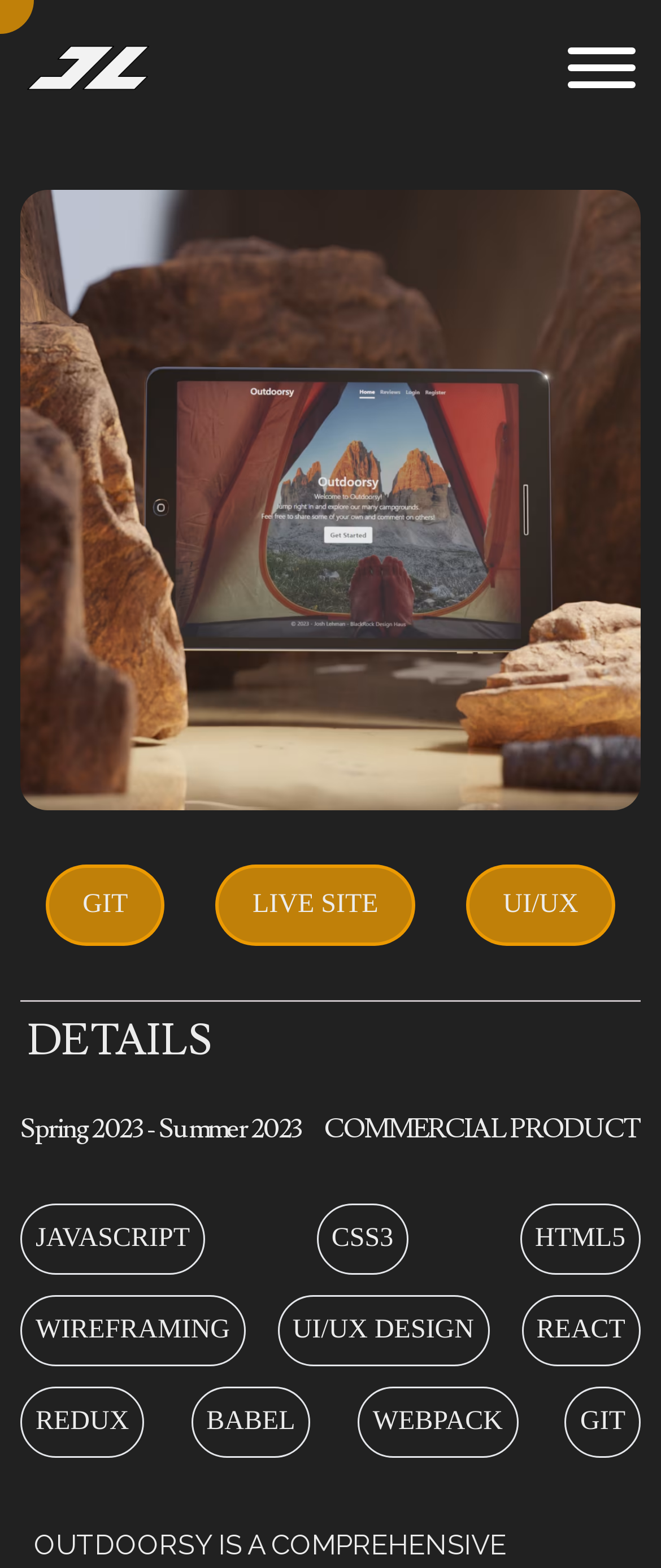Pinpoint the bounding box coordinates of the clickable area necessary to execute the following instruction: "Click the UI/UX button". The coordinates should be given as four float numbers between 0 and 1, namely [left, top, right, bottom].

[0.705, 0.551, 0.931, 0.603]